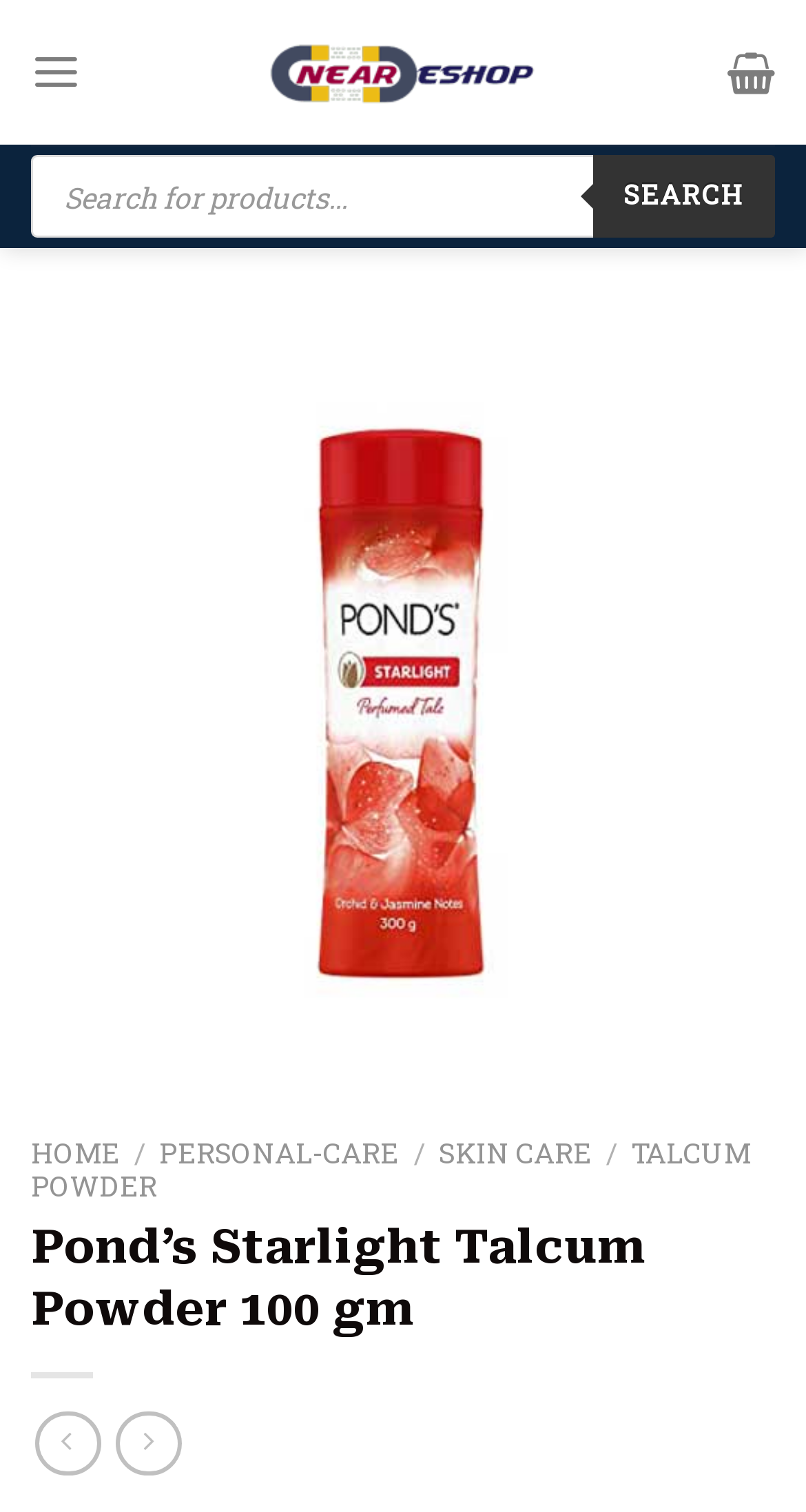Provide the bounding box coordinates for the specified HTML element described in this description: "Talcum Powder". The coordinates should be four float numbers ranging from 0 to 1, in the format [left, top, right, bottom].

[0.038, 0.75, 0.932, 0.797]